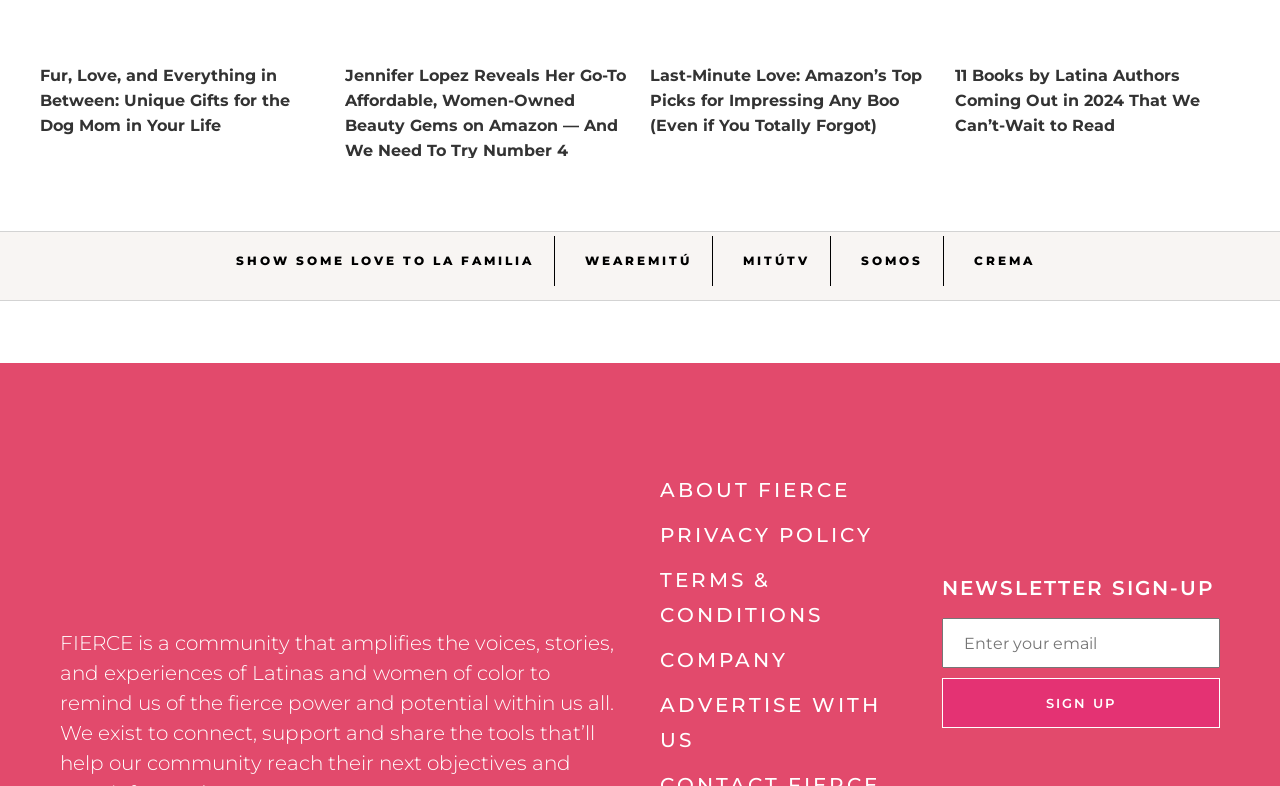Given the content of the image, can you provide a detailed answer to the question?
What is the text above the links 'WEAREMITÚ', 'MITÚTV', 'SOMOS', and 'CREMA'?

The text above the links 'WEAREMITÚ', 'MITÚTV', 'SOMOS', and 'CREMA' can be found by looking at the StaticText element with coordinates [0.184, 0.322, 0.417, 0.341]. The text of this element is 'SHOW SOME LOVE TO LA FAMILIA'.